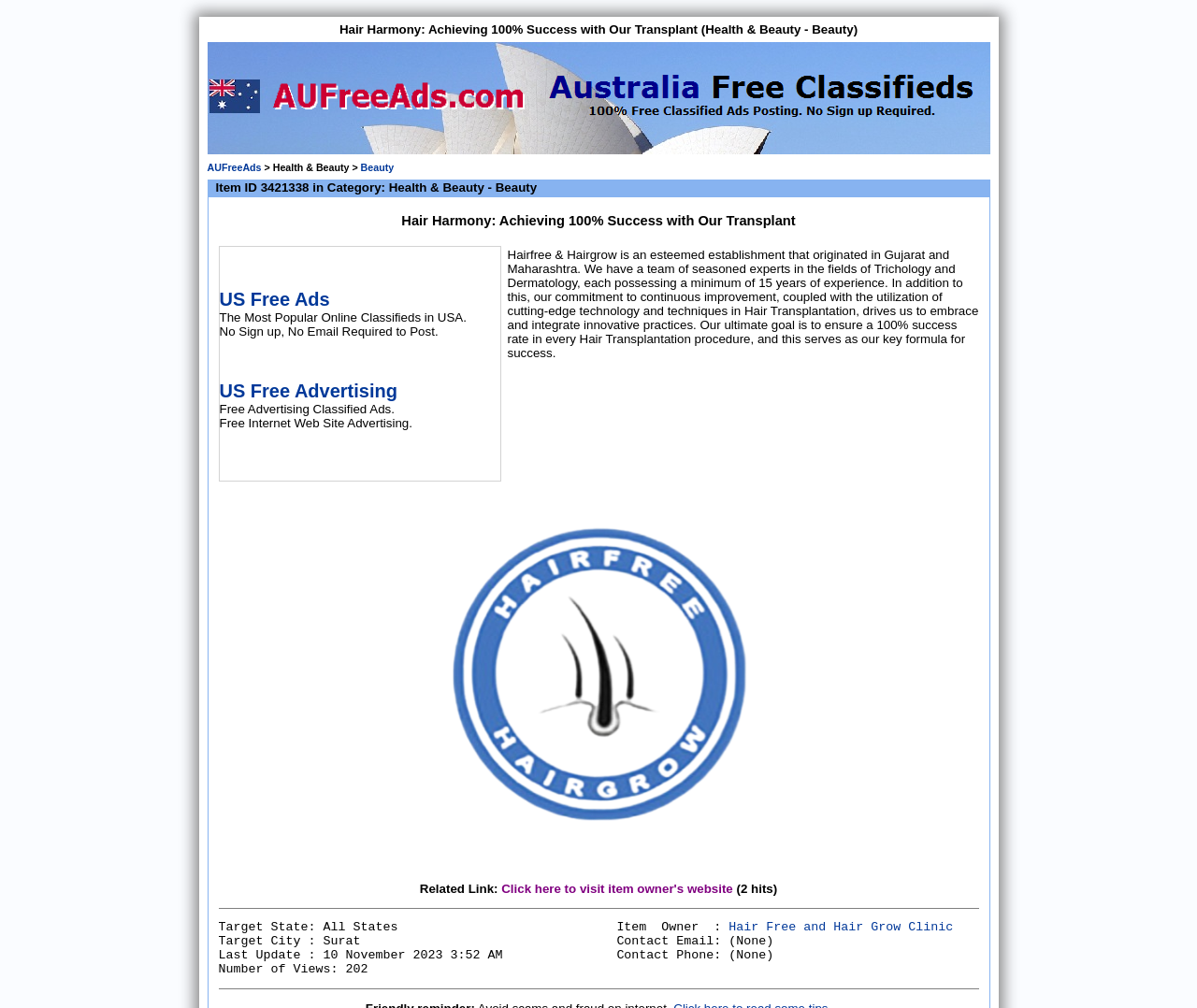What is the website of the item owner?
Use the information from the screenshot to give a comprehensive response to the question.

I found the answer by looking at the link element with the text 'Click here to visit item owner's website' which is located in the LayoutTableCell element with the bounding box coordinates [0.18, 0.872, 0.82, 0.891].